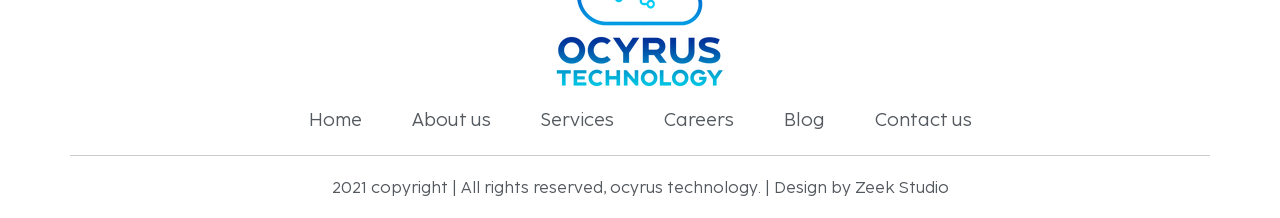What is the vertical position of the menu items relative to the copyright information?
Could you please answer the question thoroughly and with as much detail as possible?

By comparing the y1 and y2 coordinates of the link elements and the heading element, I found that the menu items have smaller y1 and y2 values, which means they are positioned above the copyright information.